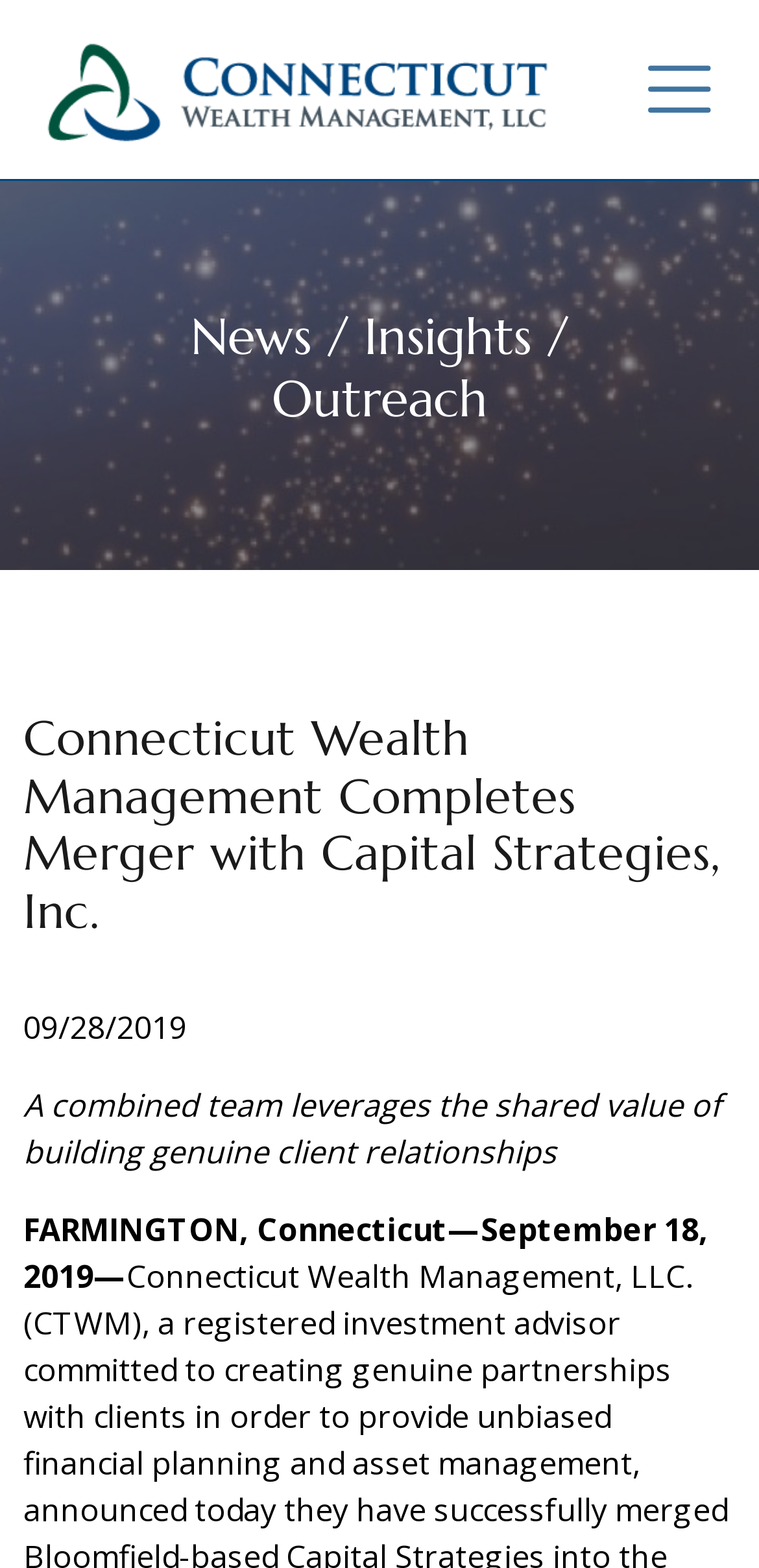Given the element description alt="connecticut-wealth-management-logo", identify the bounding box coordinates for the UI element on the webpage screenshot. The format should be (top-left x, top-left y, bottom-right x, bottom-right y), with values between 0 and 1.

[0.021, 0.01, 0.768, 0.104]